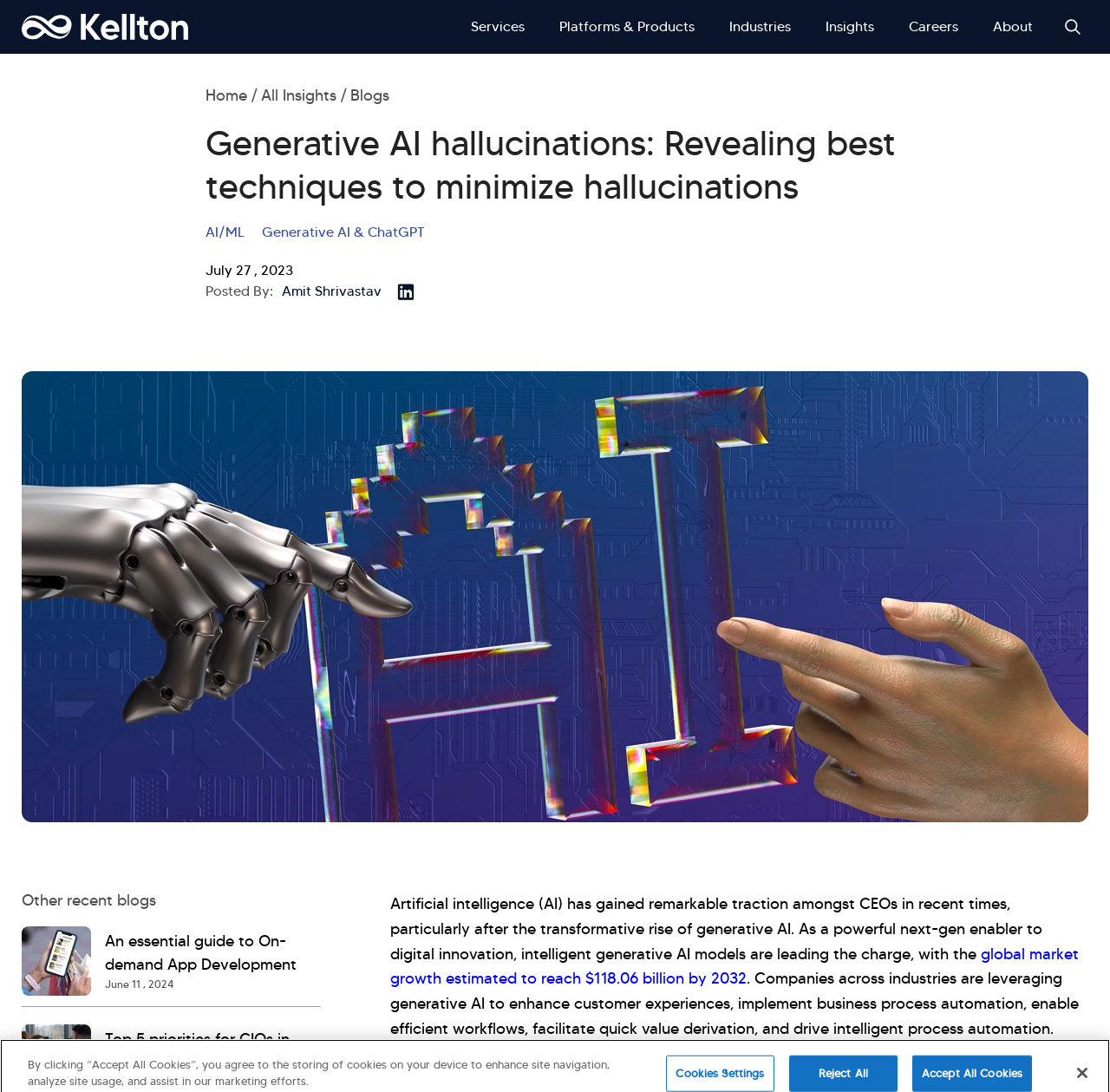Describe all significant elements and features of the webpage.

This webpage is a blog post about overcoming Generative AI hallucinations and preventing further risks. At the top left, there is a navigation menu with links to "Home", "Services", "Platforms & Products", "Industries", "Insights", "Careers", and "About". Next to the navigation menu, there is a search link. 

Below the navigation menu, there is a heading that reads "Generative AI hallucinations: Revealing best techniques to minimize hallucinations". Underneath the heading, there are links to "AI/ML" and "Generative AI & ChatGPT". 

To the right of the links, there is a section with the date "July 27, 2023", followed by the author's name "Amit Shrivastav" and a linkedin icon. 

The main content of the blog post starts below this section, with a large image taking up most of the width of the page. The text begins by discussing the growing importance of artificial intelligence amongst CEOs, particularly with the rise of generative AI. It then explains how companies are leveraging generative AI to enhance customer experiences and drive business process automation.

At the bottom of the page, there is a section titled "Other recent blogs" with an image and links to two other blog posts, "An essential guide to On-demand App Development" and "Top 5 priorities for CIOs in 2024", along with their respective dates. 

Finally, at the very bottom of the page, there is a cookie notification with buttons to "Cookies Settings", "Reject All", and "Accept All Cookies", as well as a "Close" button to dismiss the notification.